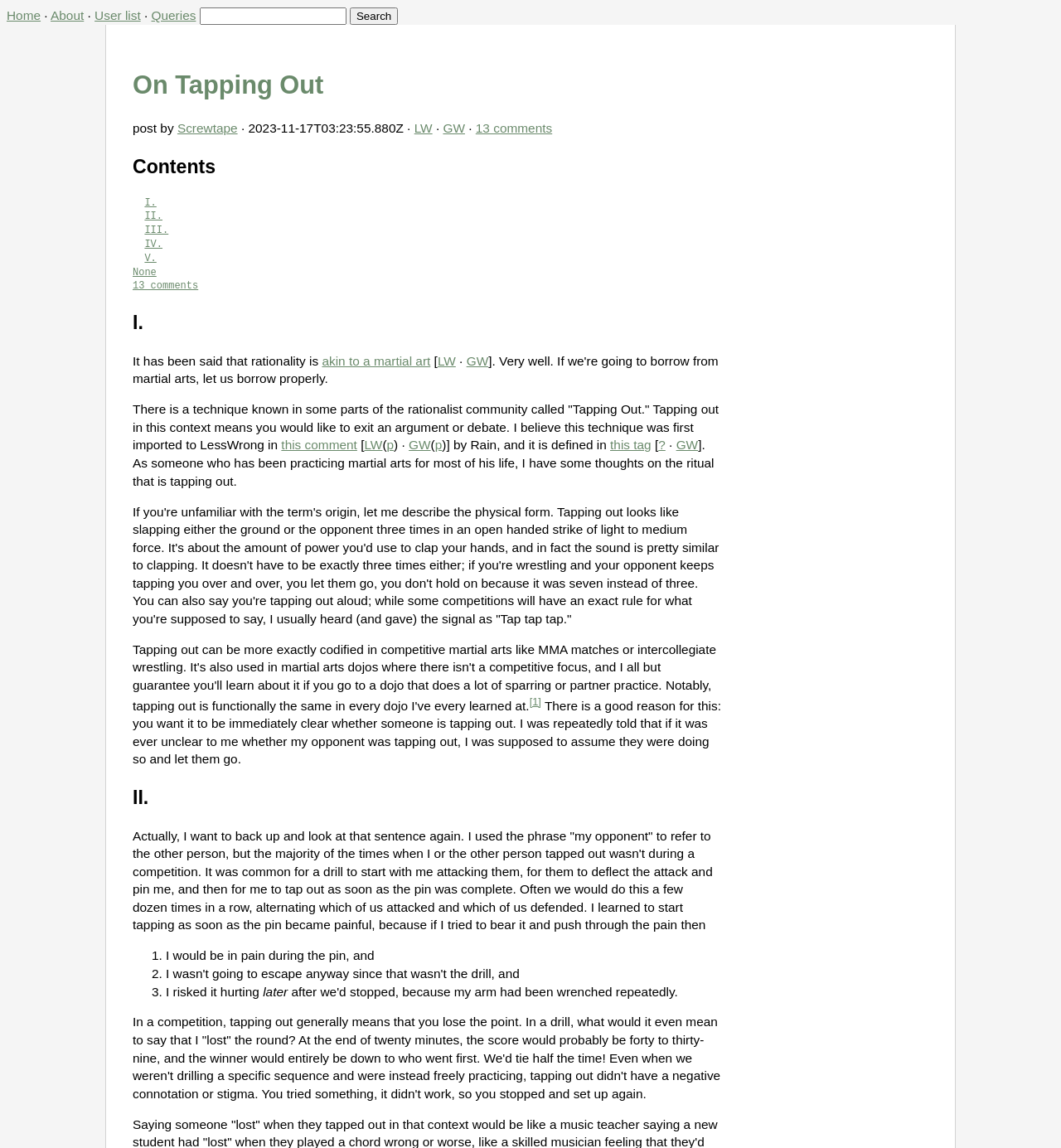How many comments does the article have?
Provide a detailed answer to the question, using the image to inform your response.

The number of comments can be found in the link element with the text '13 comments' which is located at the top of the webpage.